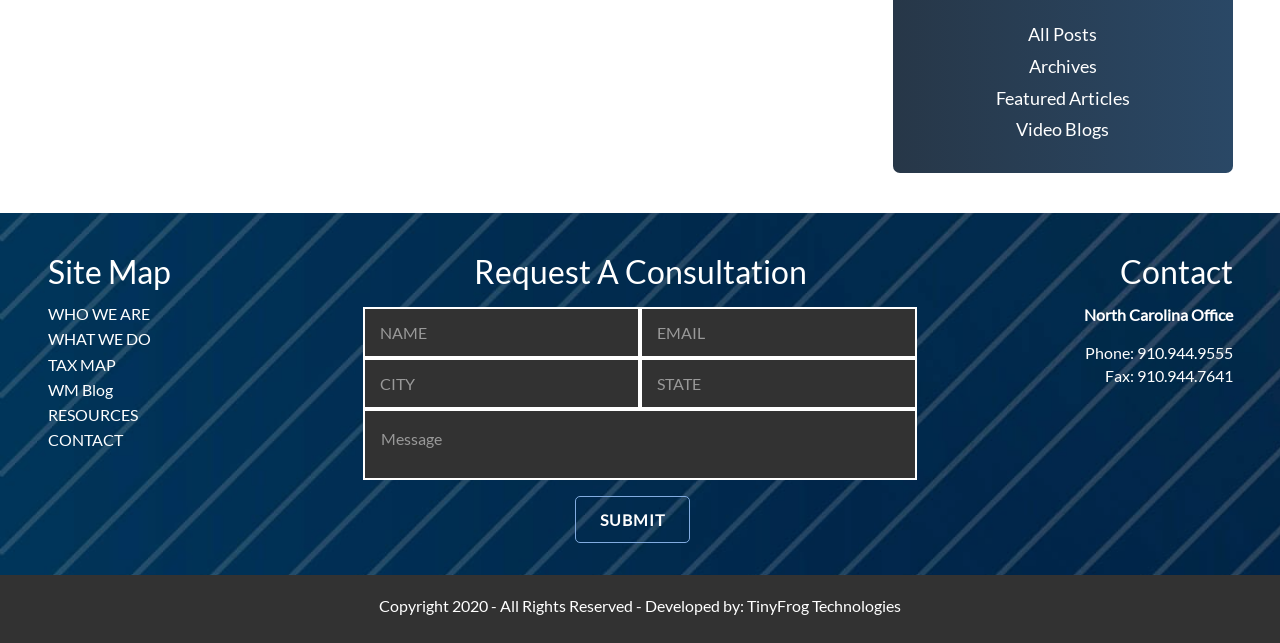Identify the bounding box of the UI element described as follows: "WHO WE ARE". Provide the coordinates as four float numbers in the range of 0 to 1 [left, top, right, bottom].

[0.037, 0.473, 0.117, 0.503]